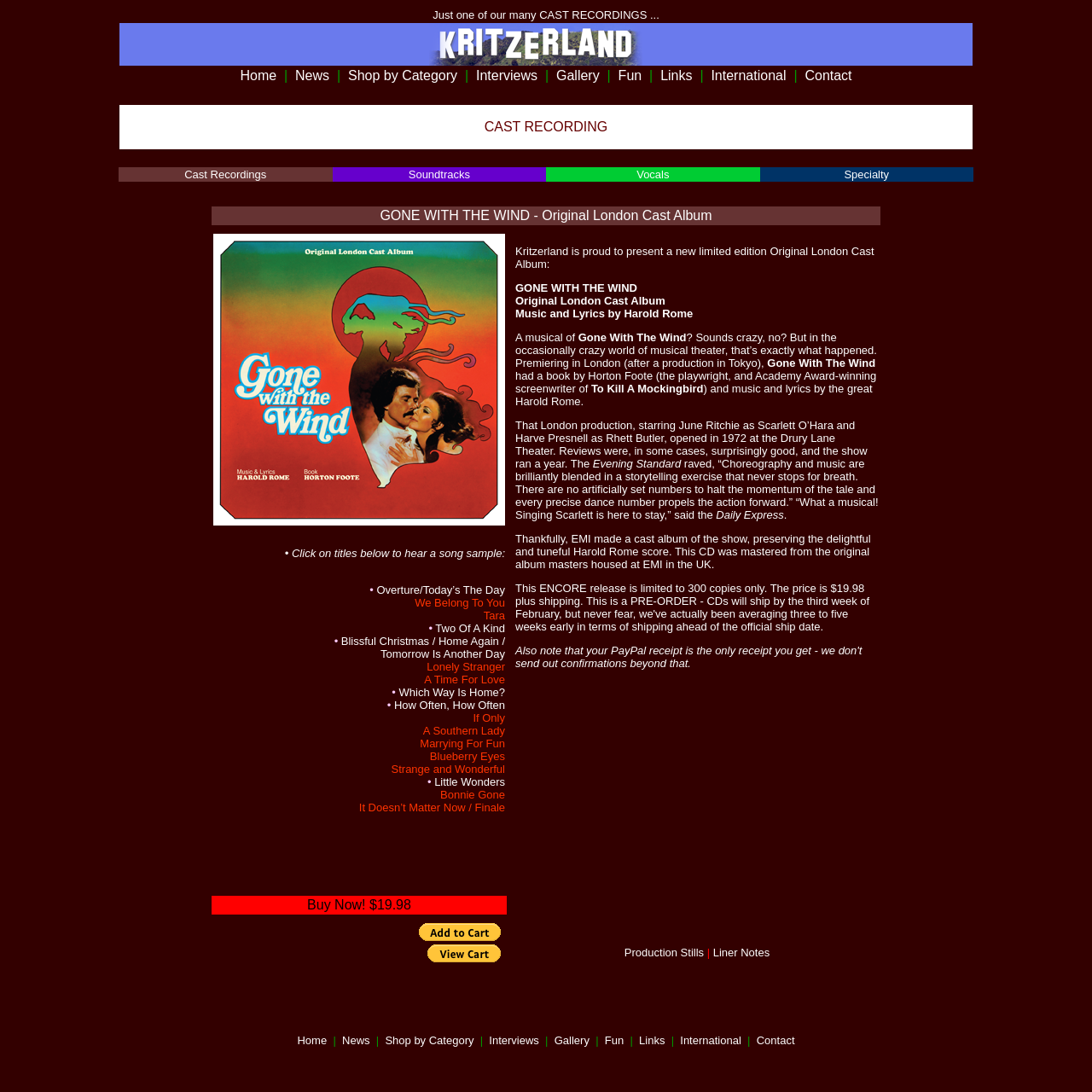Describe all the significant parts and information present on the webpage.

This webpage is about the original London cast album of the musical "Gone with the Wind". At the top, there is a navigation menu with links to "Home", "News", "Shop by Category", "Interviews", "Gallery", "Fun", "Links", "International", and "Contact". Below the menu, there is a header that reads "CAST RECORDING" and a subheader that lists the categories "Cast Recordings", "Soundtracks", "Vocals", and "Specialty".

The main content of the page is a description of the musical "Gone with the Wind" and its original London cast album. The text explains that the musical premiered in London in 1972, starring June Ritchie as Scarlett O'Hara and Harve Presnell as Rhett Butler, and that it received positive reviews. The album was mastered from the original album masters housed at EMI in the UK and is limited to 300 copies.

There are two images on the page, one above the navigation menu and another within the main content. The main content also includes a table of song samples, with links to hear each song. The song titles include "Overture/Today's The Day We Belong To You Tara", "Two Of A Kind", and "Blissful Christmas / Home Again / Tomorrow Is Another Day", among others.